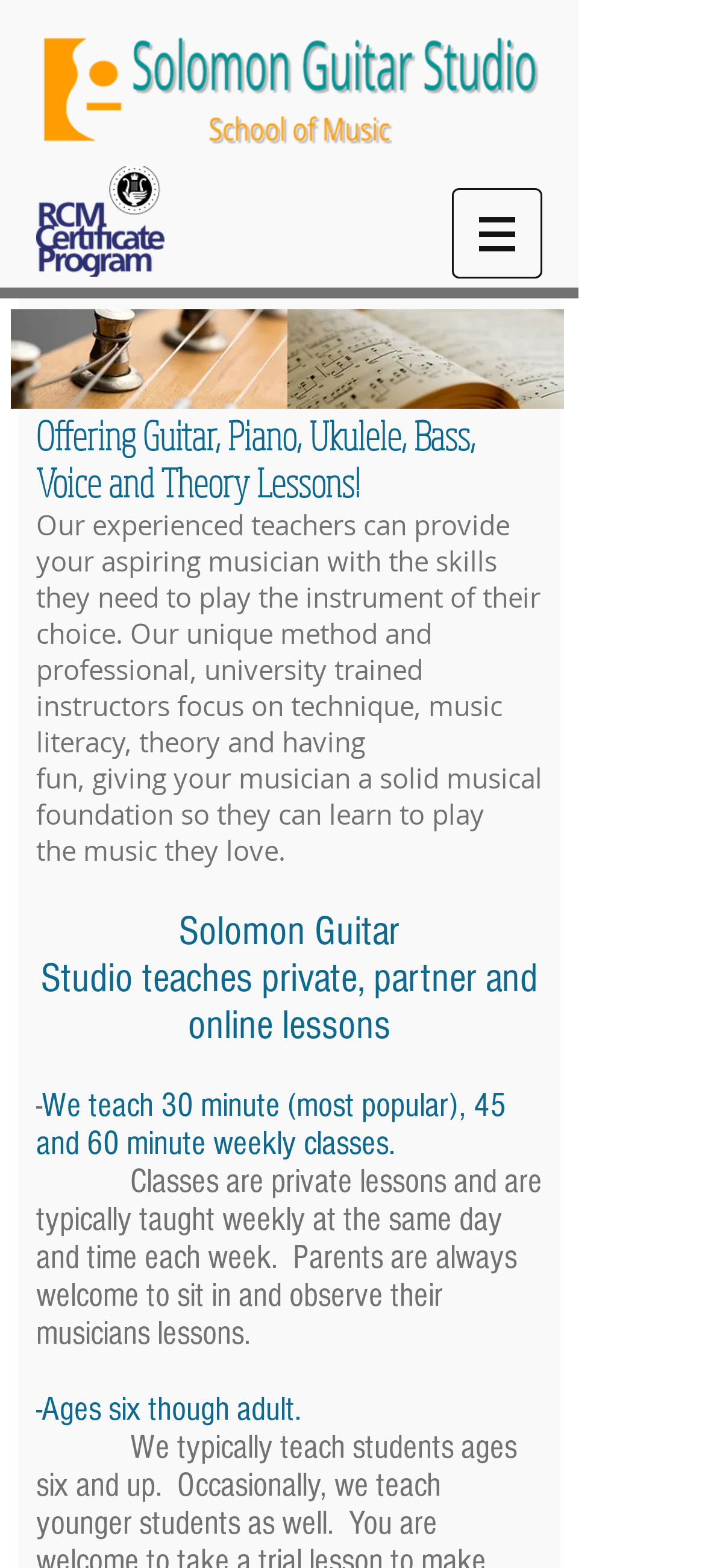Please provide a detailed answer to the question below based on the screenshot: 
Can parents observe lessons?

The text 'Parents are always welcome to sit in and observe their musicians lessons.' implies that parents are allowed to observe their child's lessons.